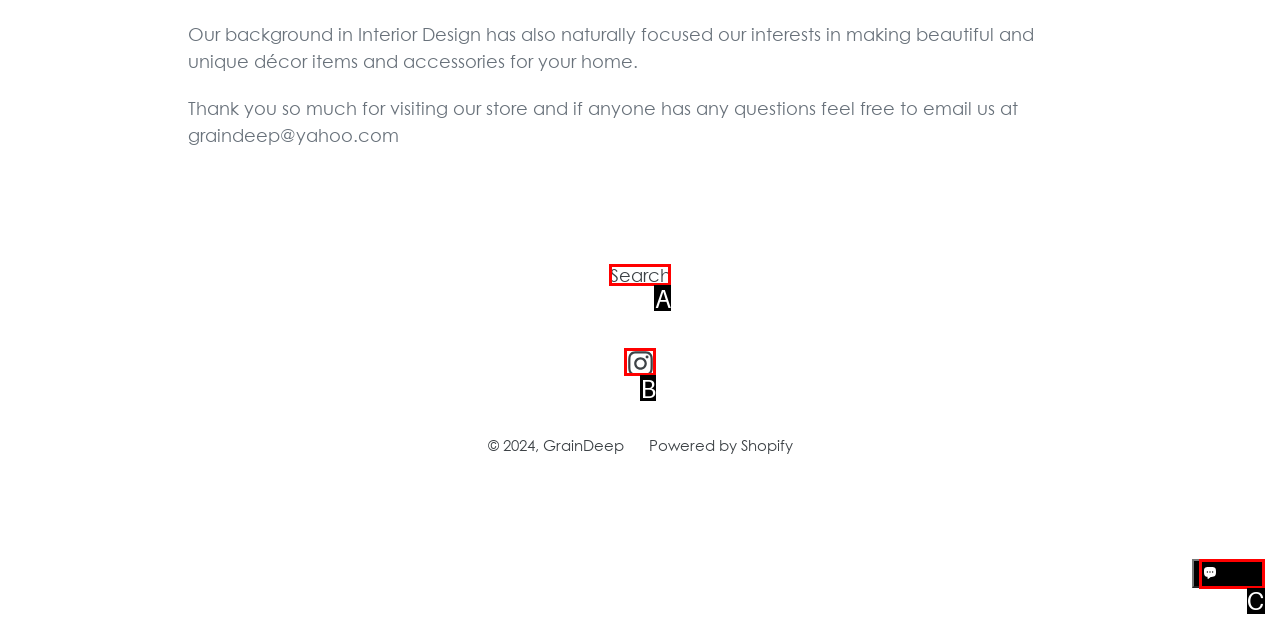Tell me which one HTML element best matches the description: Chat
Answer with the option's letter from the given choices directly.

C